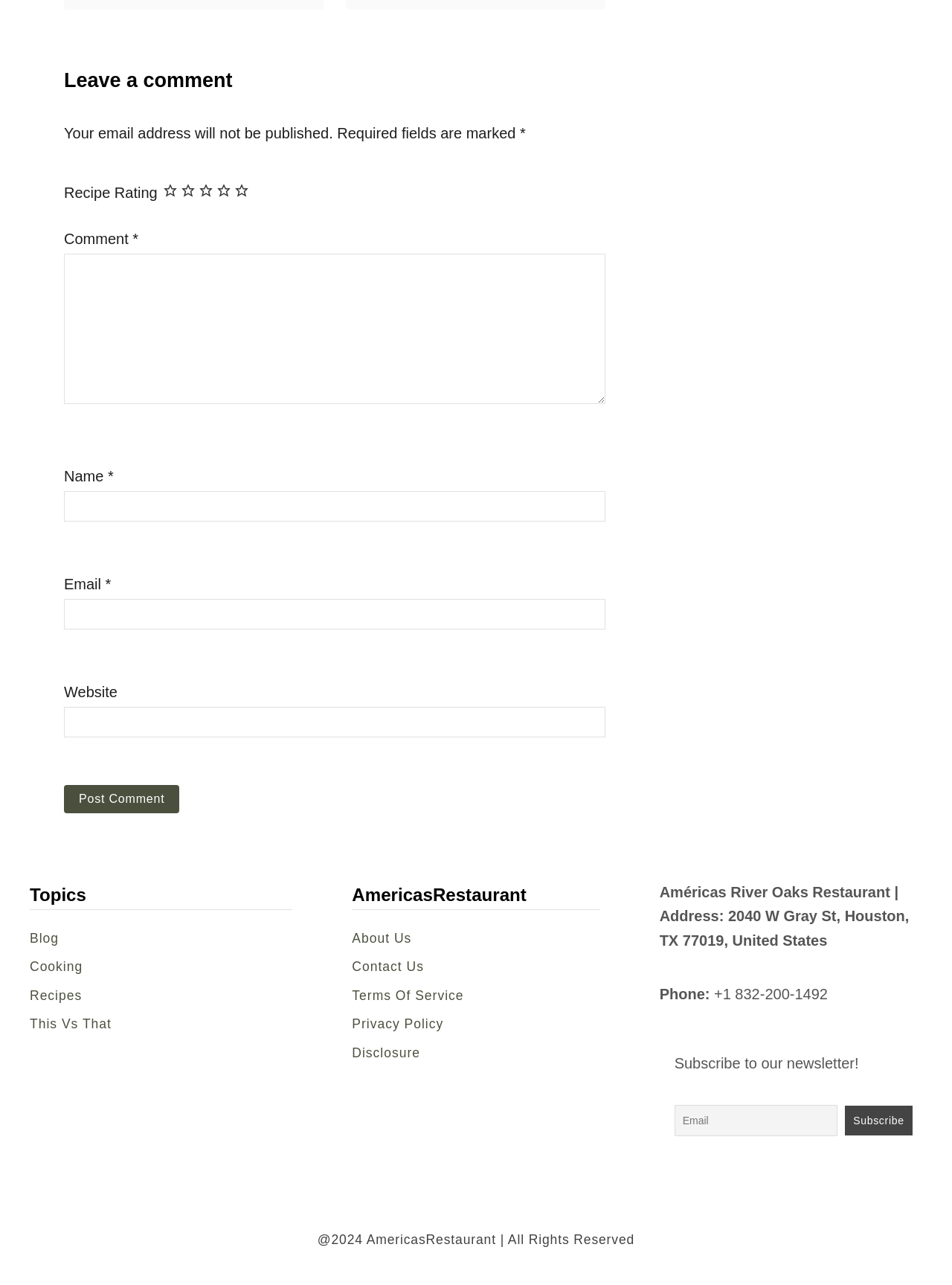Determine the coordinates of the bounding box for the clickable area needed to execute this instruction: "Visit the About Us page".

[0.37, 0.722, 0.63, 0.739]